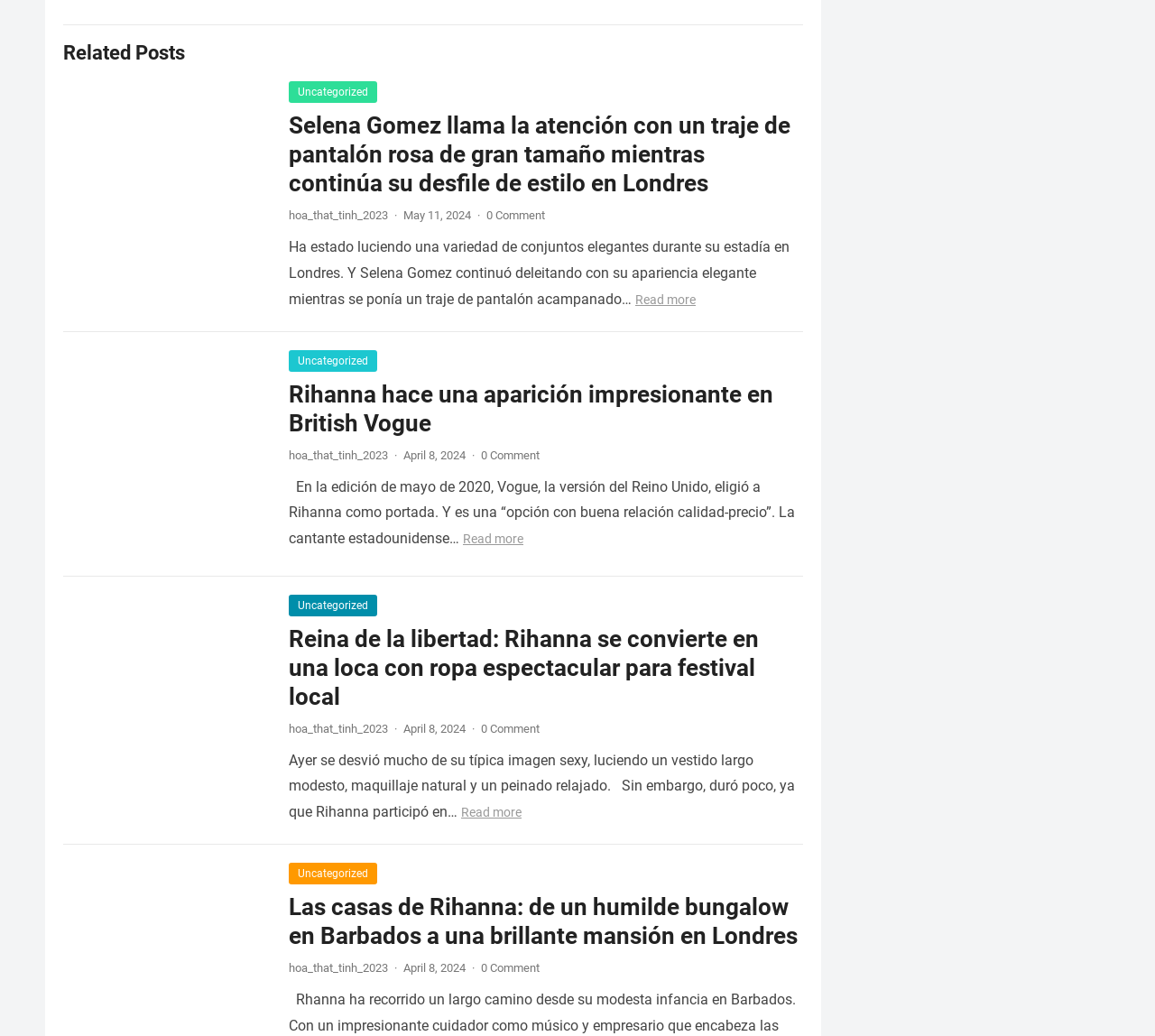Specify the bounding box coordinates for the region that must be clicked to perform the given instruction: "Check out Rihanna's spectacular outfit at a local festival".

[0.25, 0.603, 0.657, 0.685]